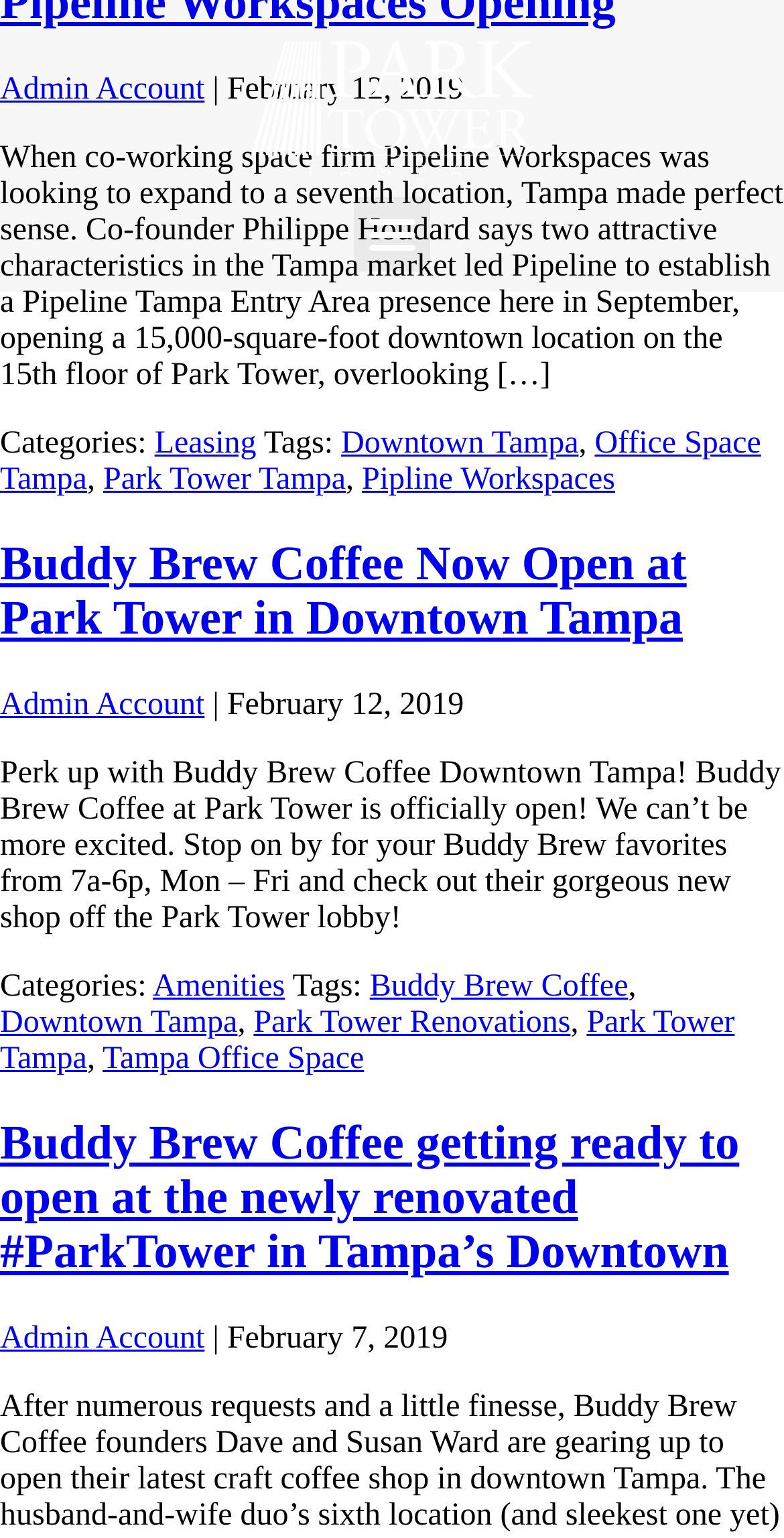Based on what you see in the screenshot, provide a thorough answer to this question: What is the location of the Park Tower?

I found this answer by reading the text in the article sections, which mention 'Downtown Tampa' as the location of the Park Tower.